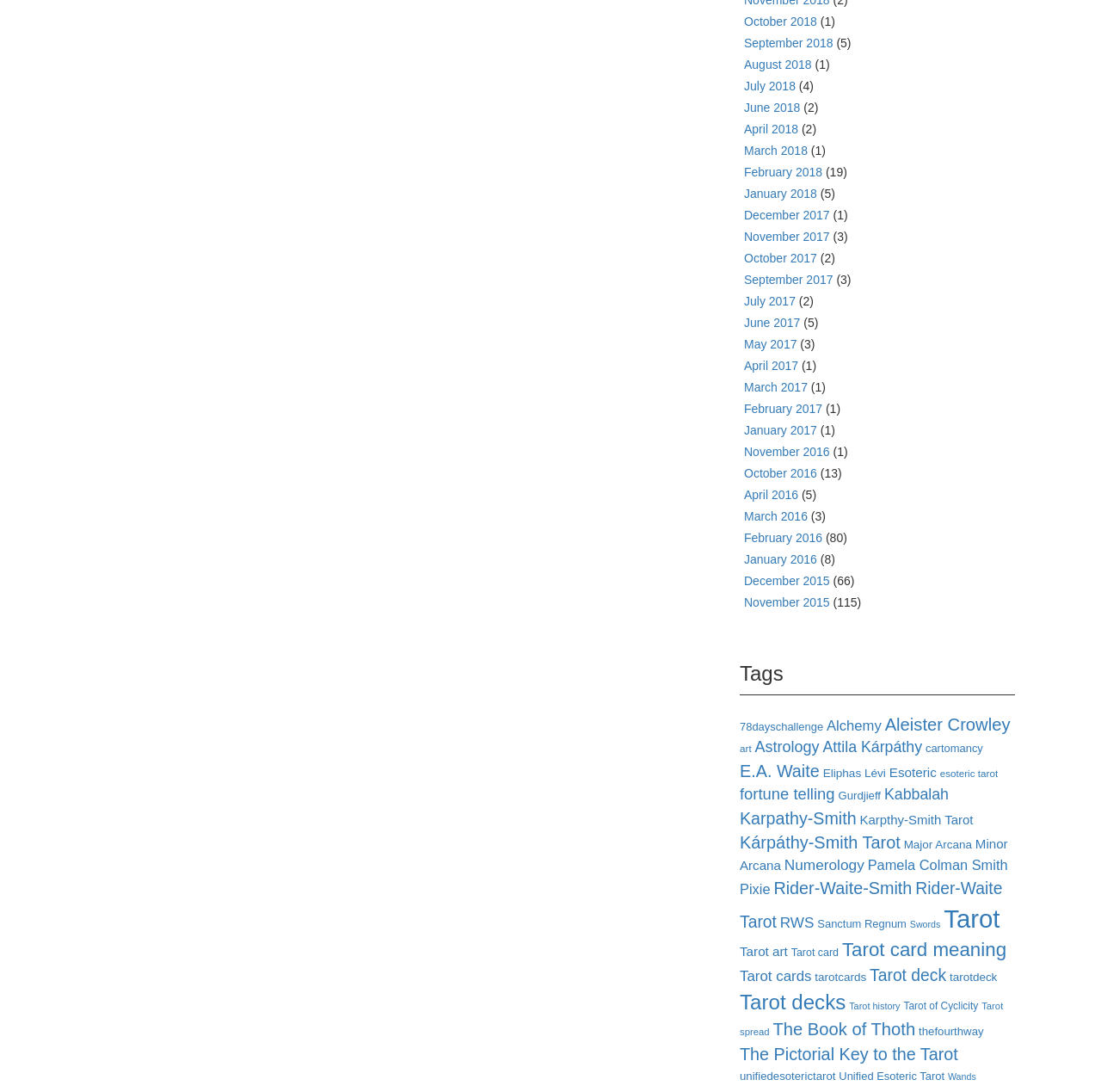How many items are in the 'Aleister Crowley' category?
Using the information from the image, give a concise answer in one word or a short phrase.

85